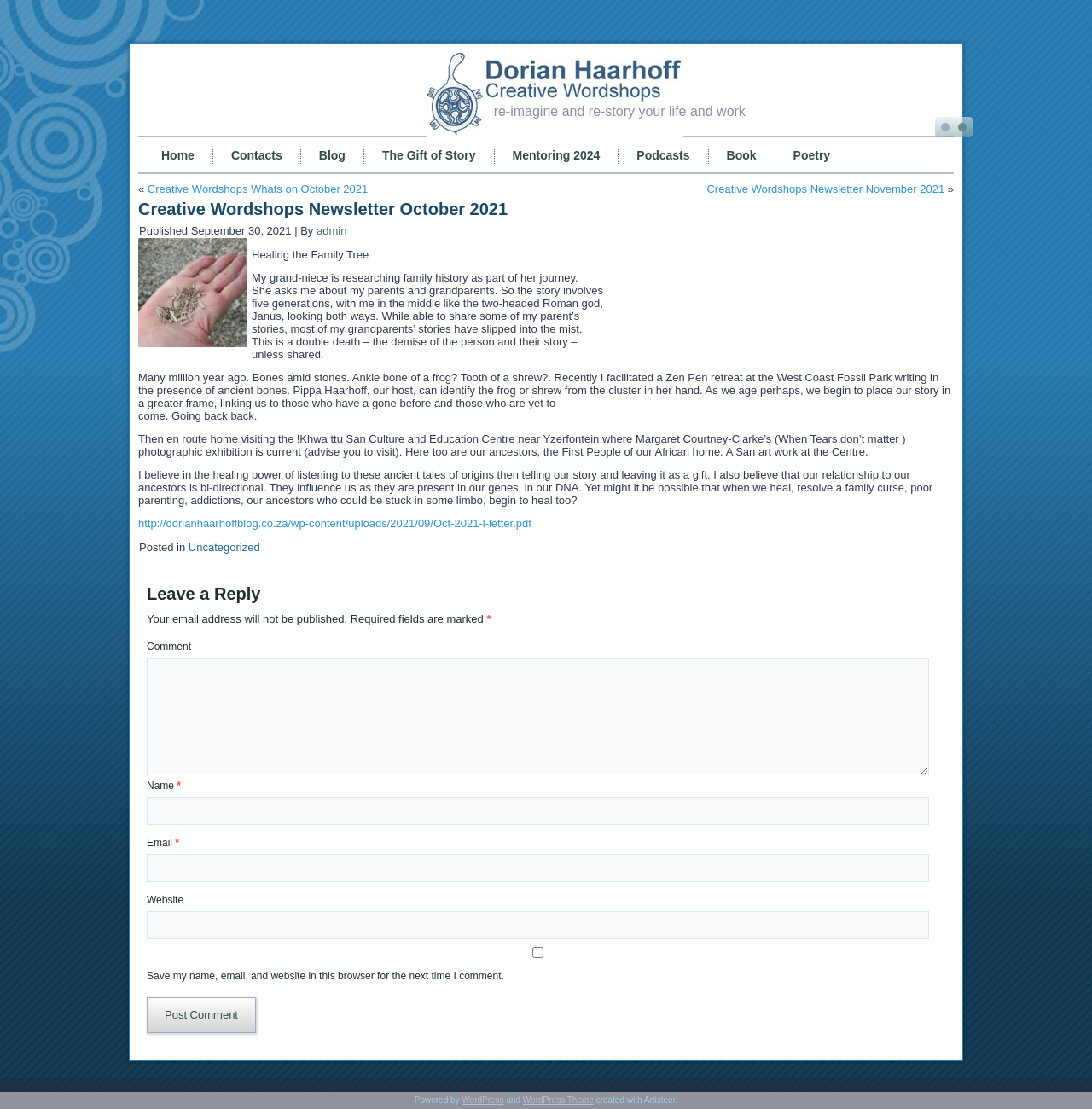Using the description "The Gift of Story", locate and provide the bounding box of the UI element.

[0.337, 0.128, 0.449, 0.152]